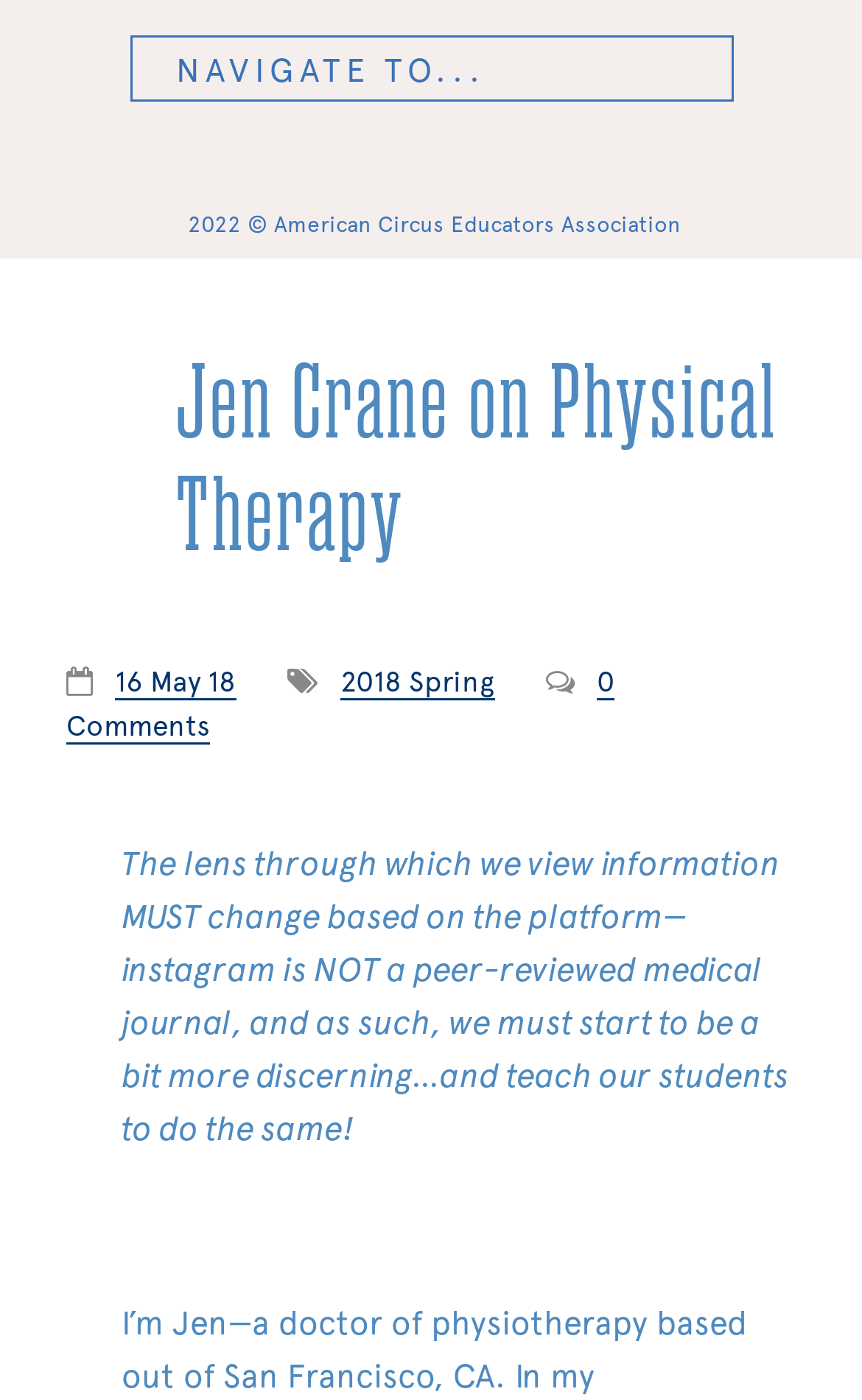Identify the bounding box for the element characterized by the following description: "16 May 18".

[0.133, 0.475, 0.274, 0.5]